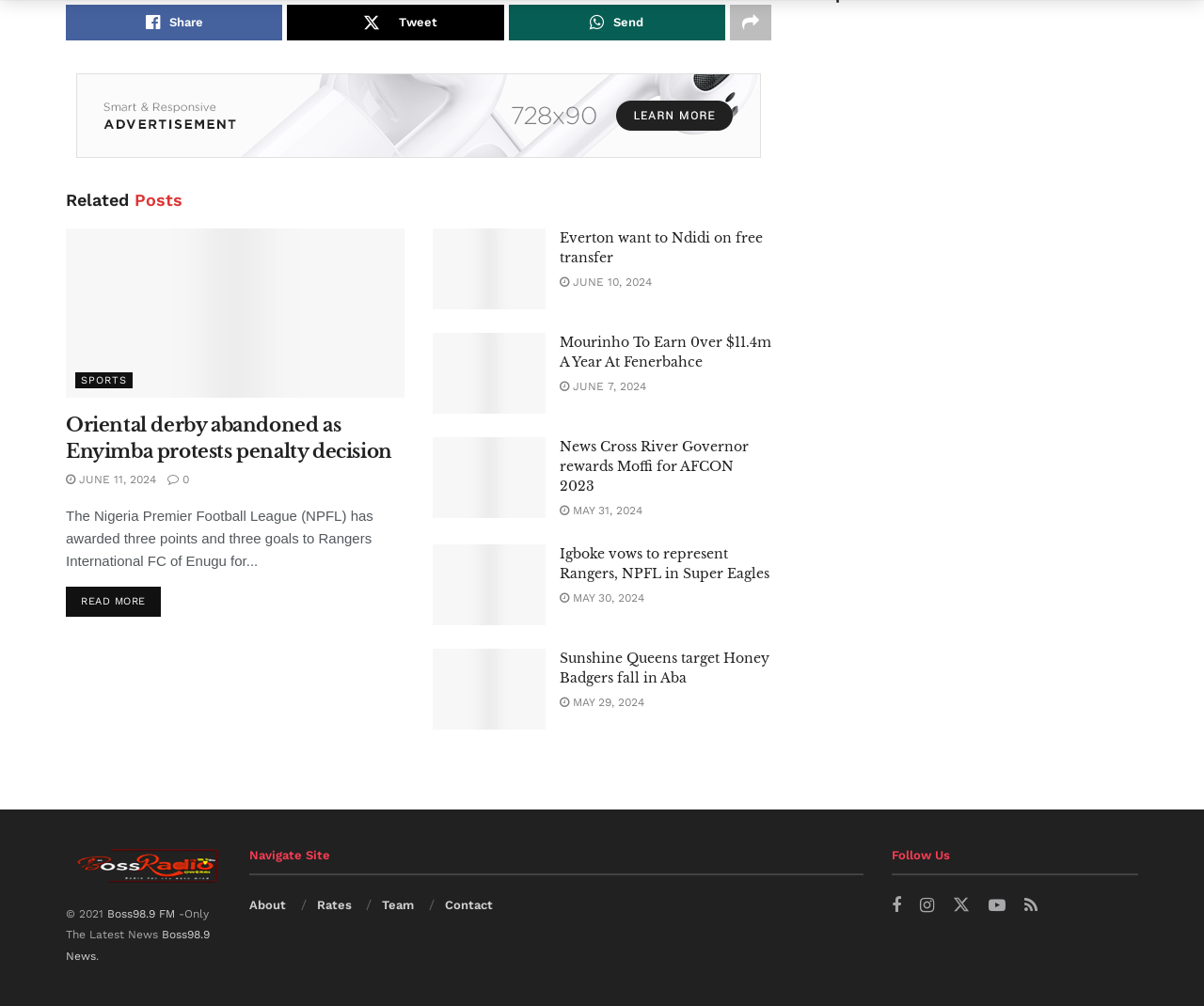Give a concise answer of one word or phrase to the question: 
How many related posts are displayed on the webpage?

5